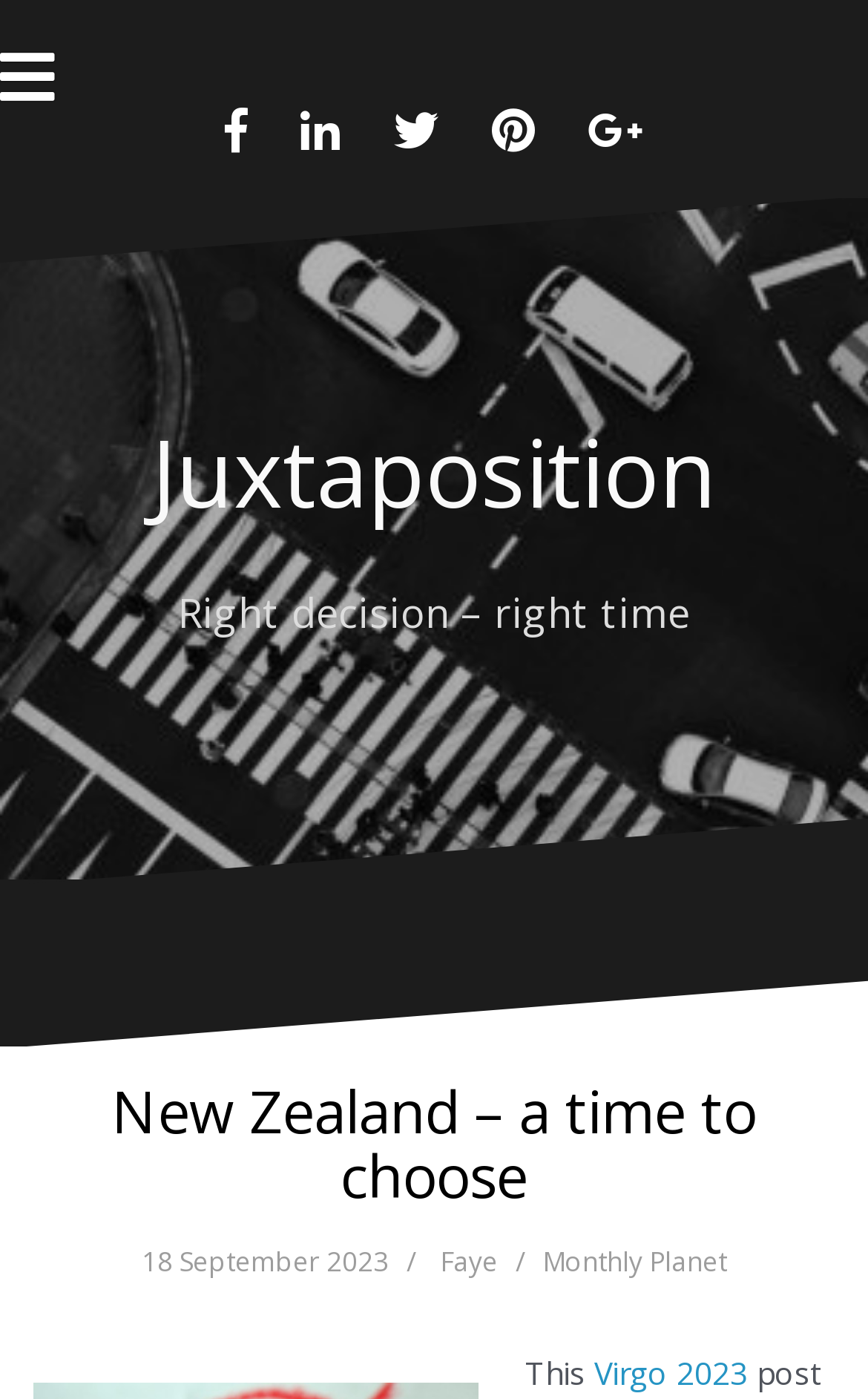Use the information in the screenshot to answer the question comprehensively: What is the topic of the article?

I analyzed the content of the webpage and found that the topic of the article is related to 'Virgo 2023', which is mentioned in the heading and also as a link.